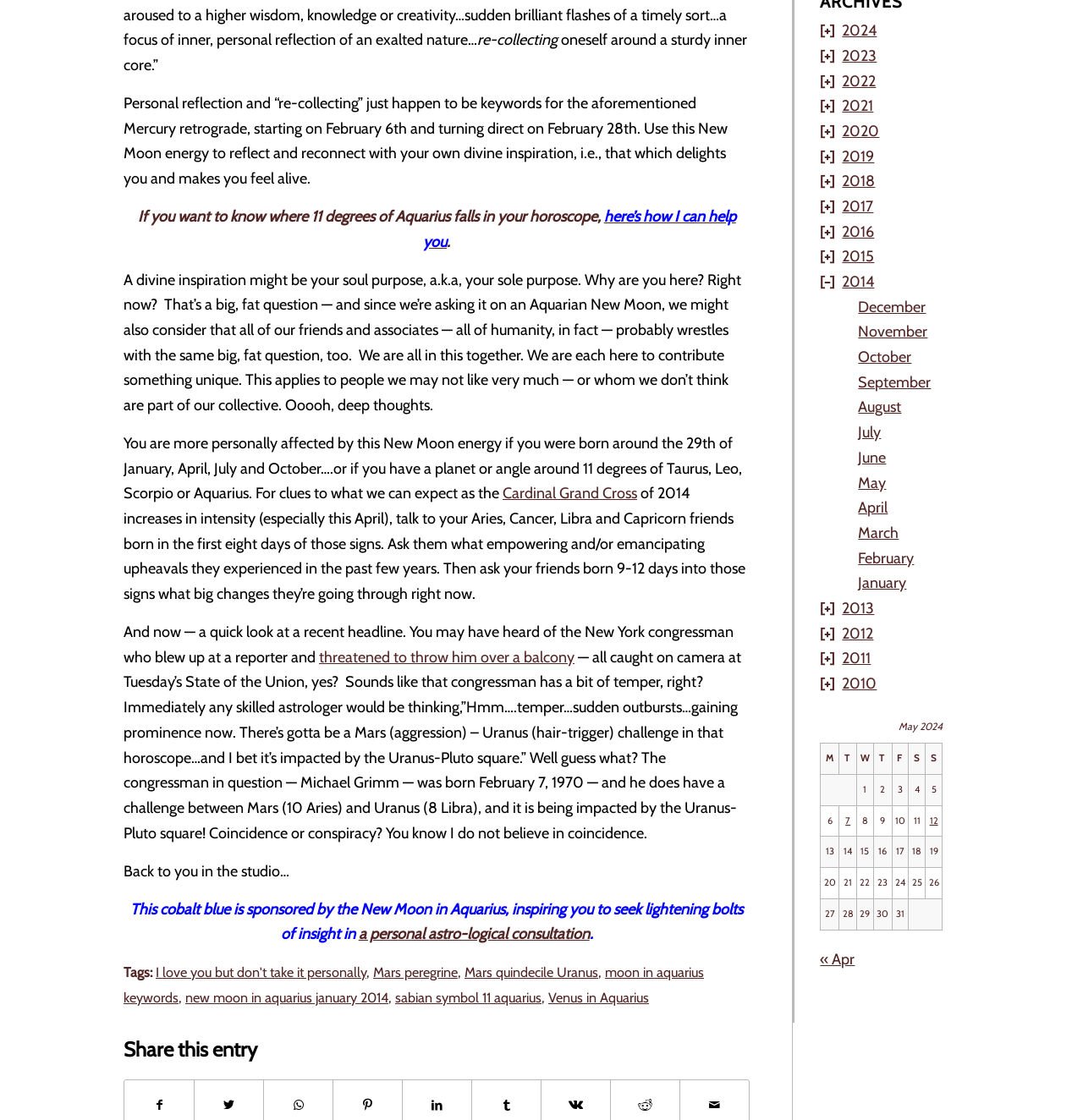Identify the bounding box coordinates for the region to click in order to carry out this instruction: "read the article about the congressman who threatened to throw a reporter over a balcony". Provide the coordinates using four float numbers between 0 and 1, formatted as [left, top, right, bottom].

[0.295, 0.578, 0.53, 0.595]